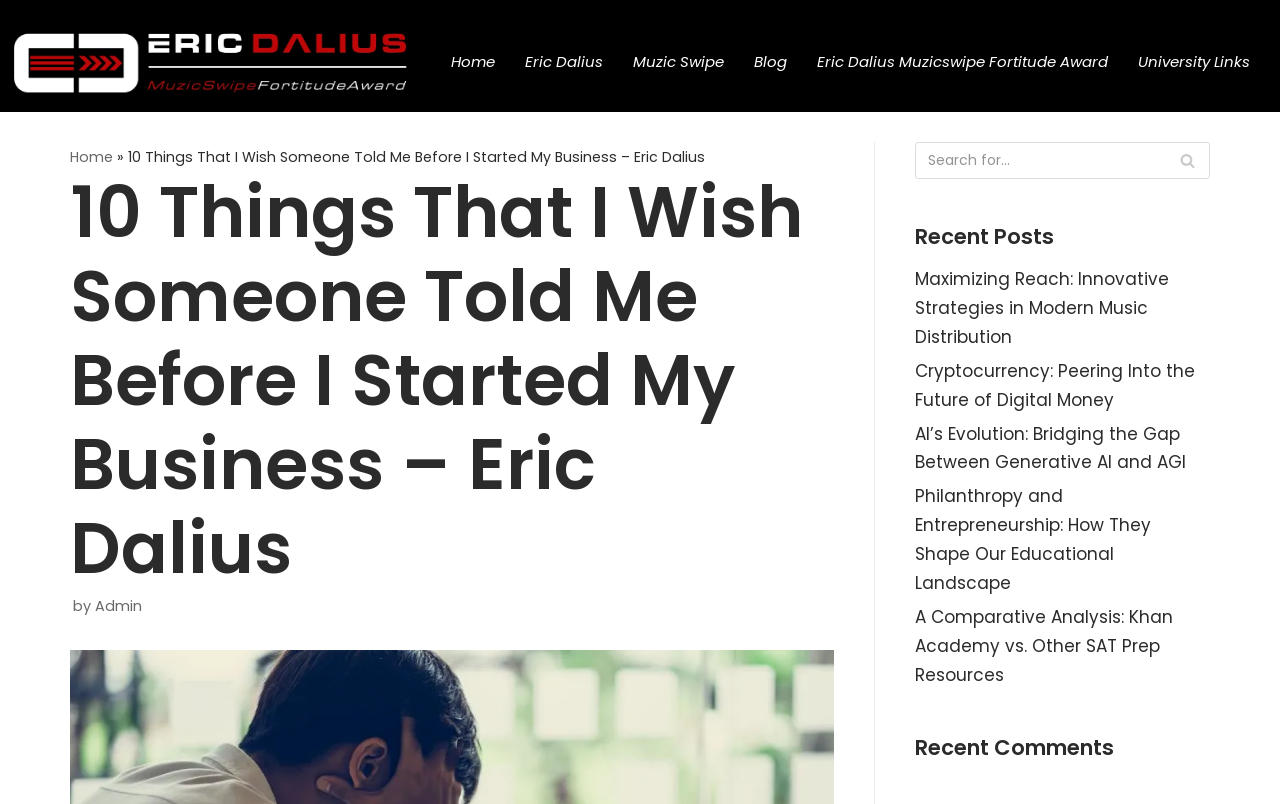Reply to the question below using a single word or brief phrase:
What is the title of the blog post?

10 Things That I Wish Someone Told Me Before I Started My Business – Eric Dalius